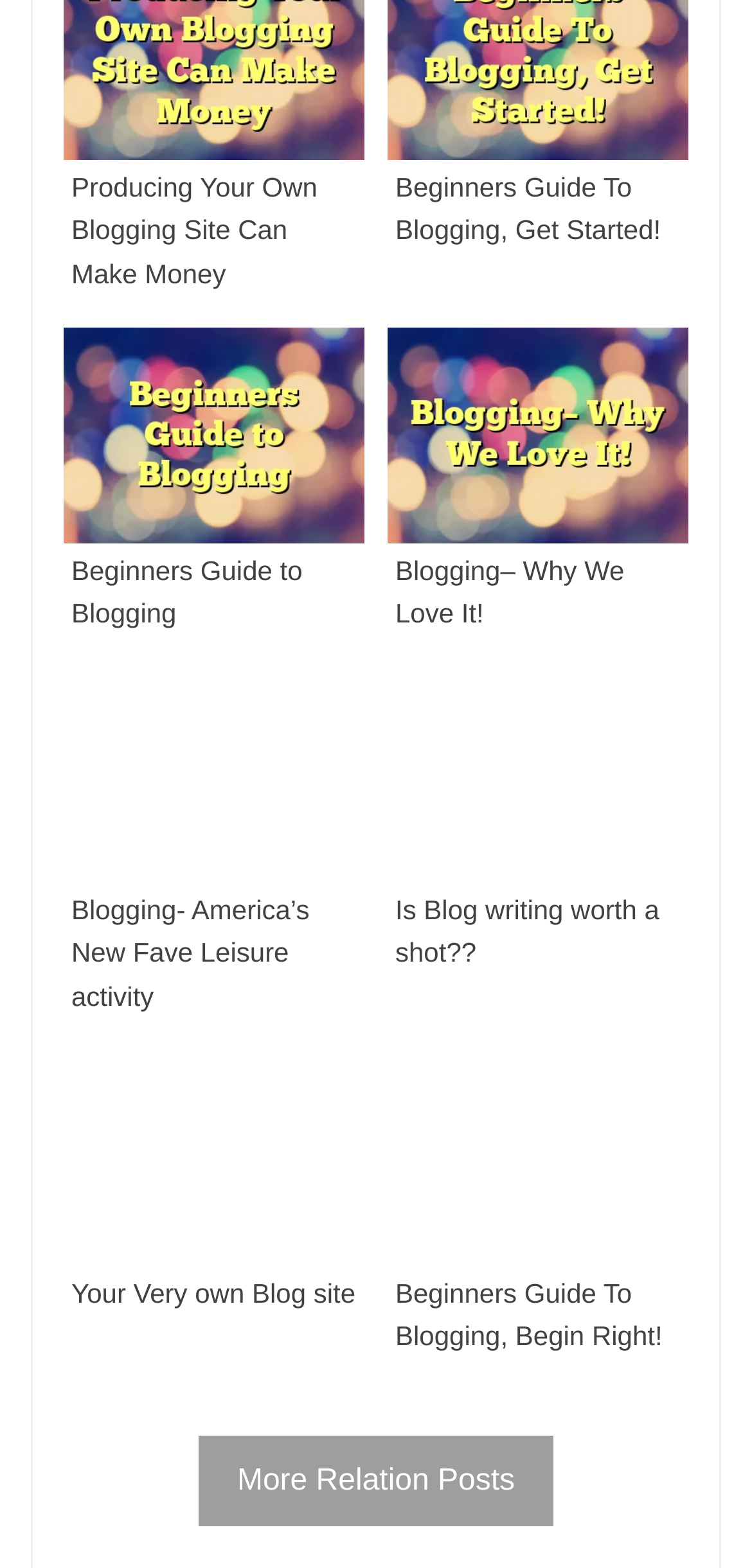Please find the bounding box coordinates of the element's region to be clicked to carry out this instruction: "Click on 'Producing Your Own Blogging Site Can Make Money'".

[0.095, 0.109, 0.422, 0.184]